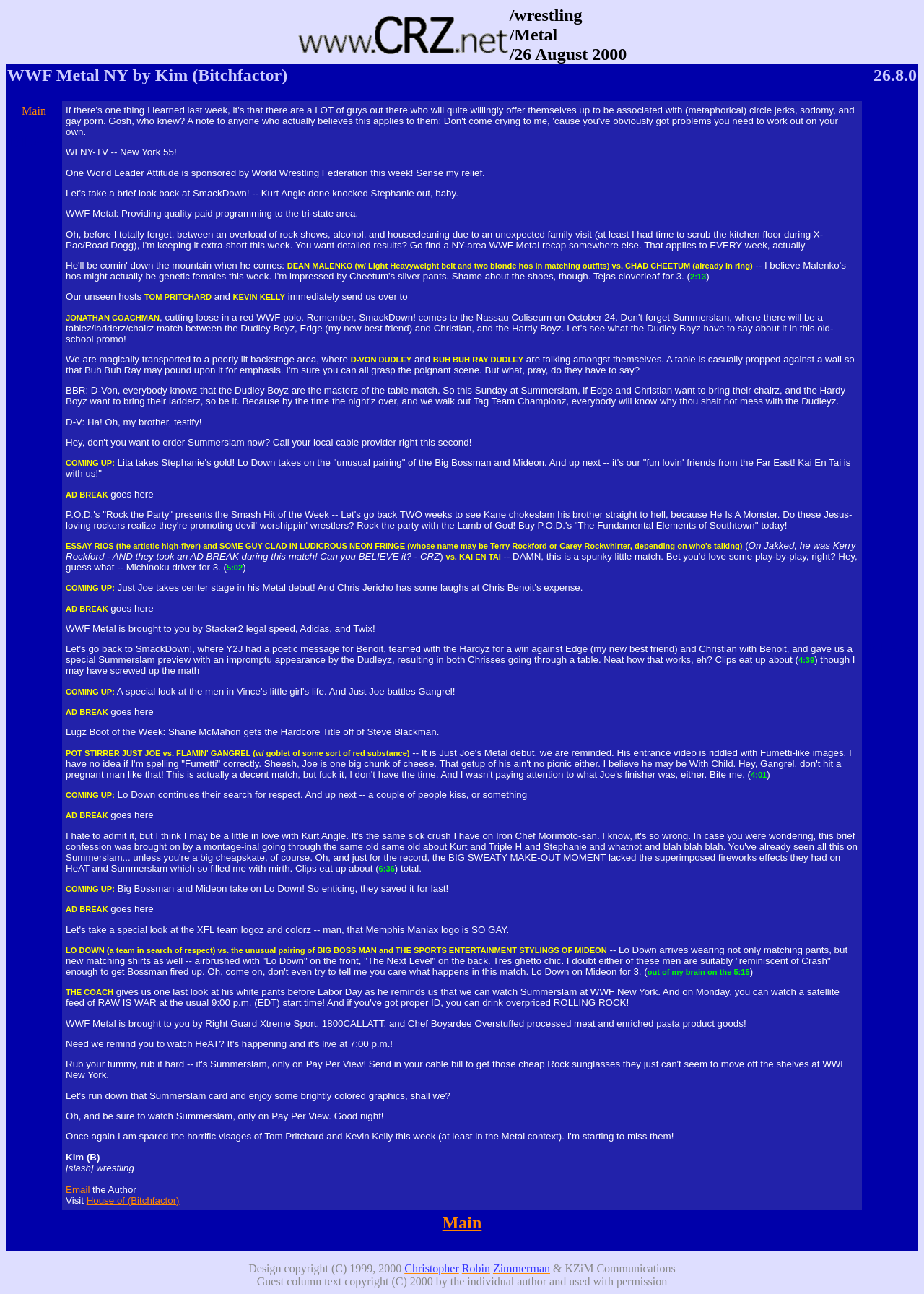From the screenshot, find the bounding box of the UI element matching this description: "House of (Bitchfactor)". Supply the bounding box coordinates in the form [left, top, right, bottom], each a float between 0 and 1.

[0.093, 0.923, 0.194, 0.932]